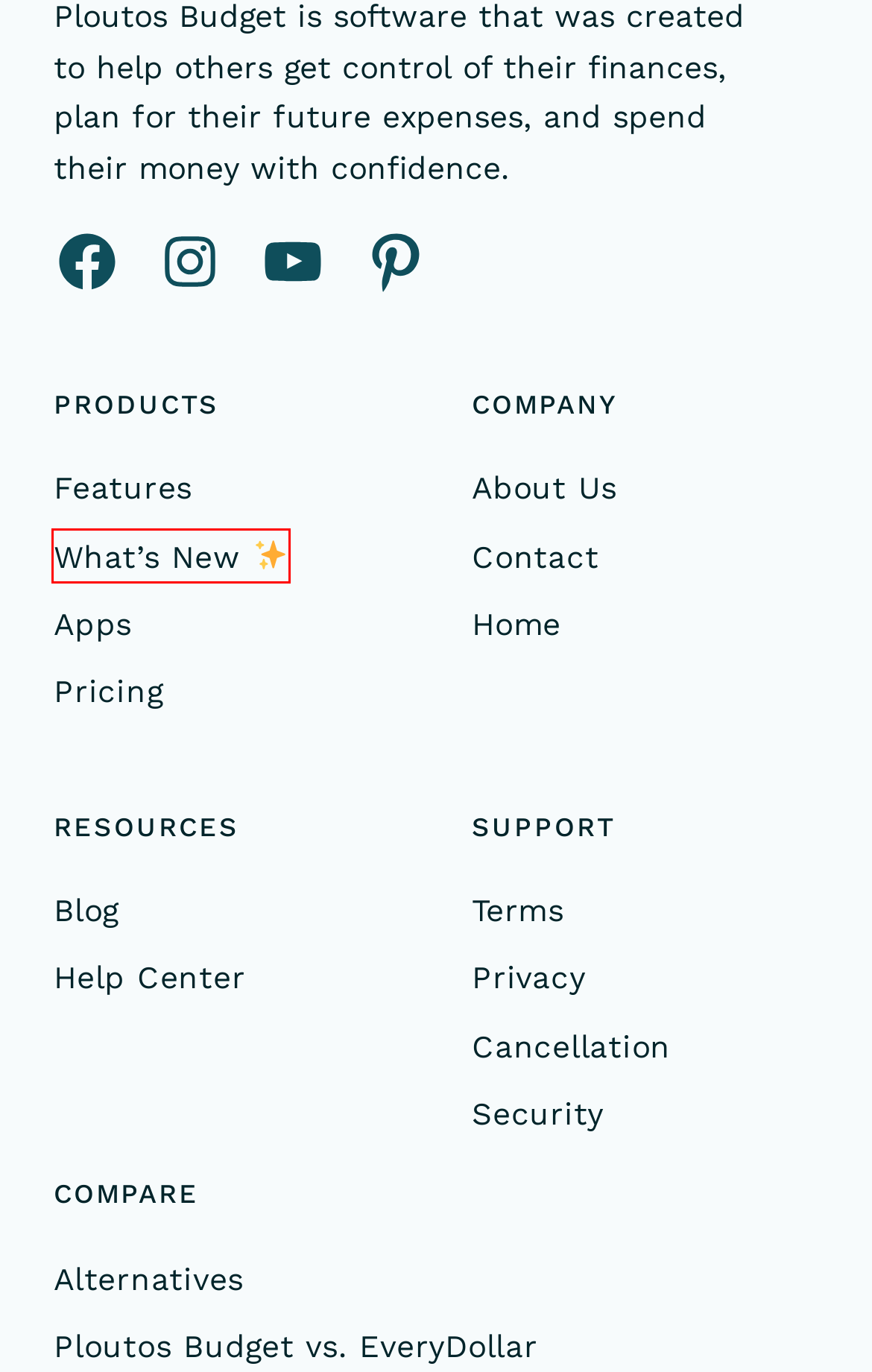Examine the webpage screenshot and identify the UI element enclosed in the red bounding box. Pick the webpage description that most accurately matches the new webpage after clicking the selected element. Here are the candidates:
A. Help Center
B. Blog - Ploutos Budget
C. What's New - Ploutos Budget
D. Security Policy - Ploutos Budget
E. Pricing - Ploutos Budget
F. Contact - Ploutos Budget
G. Compare - Ploutos Budget
H. Cancellation Policy - Ploutos Budget

C